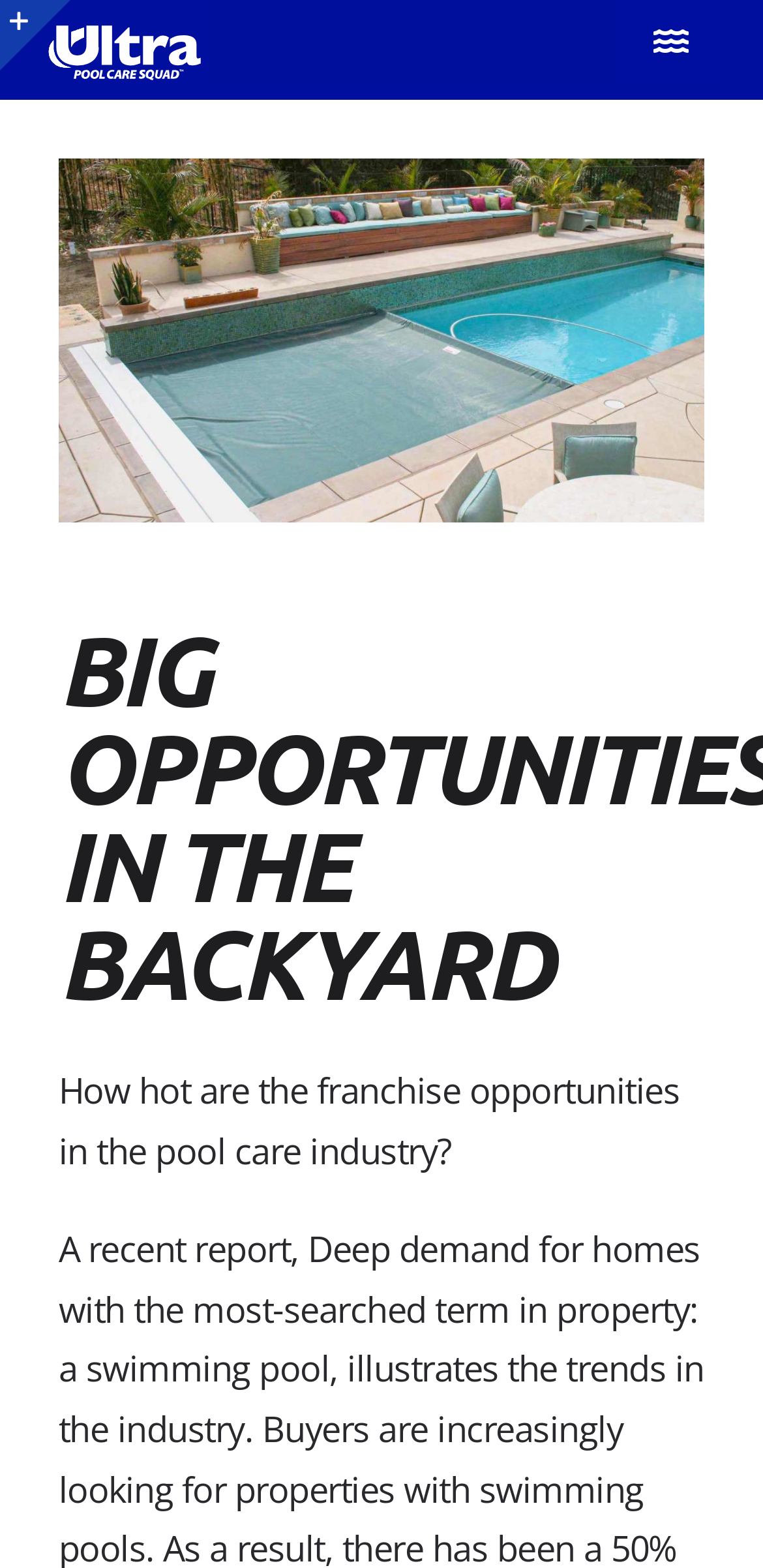From the screenshot, find the bounding box of the UI element matching this description: "Steps to Ownership". Supply the bounding box coordinates in the form [left, top, right, bottom], each a float between 0 and 1.

[0.276, 0.381, 0.949, 0.462]